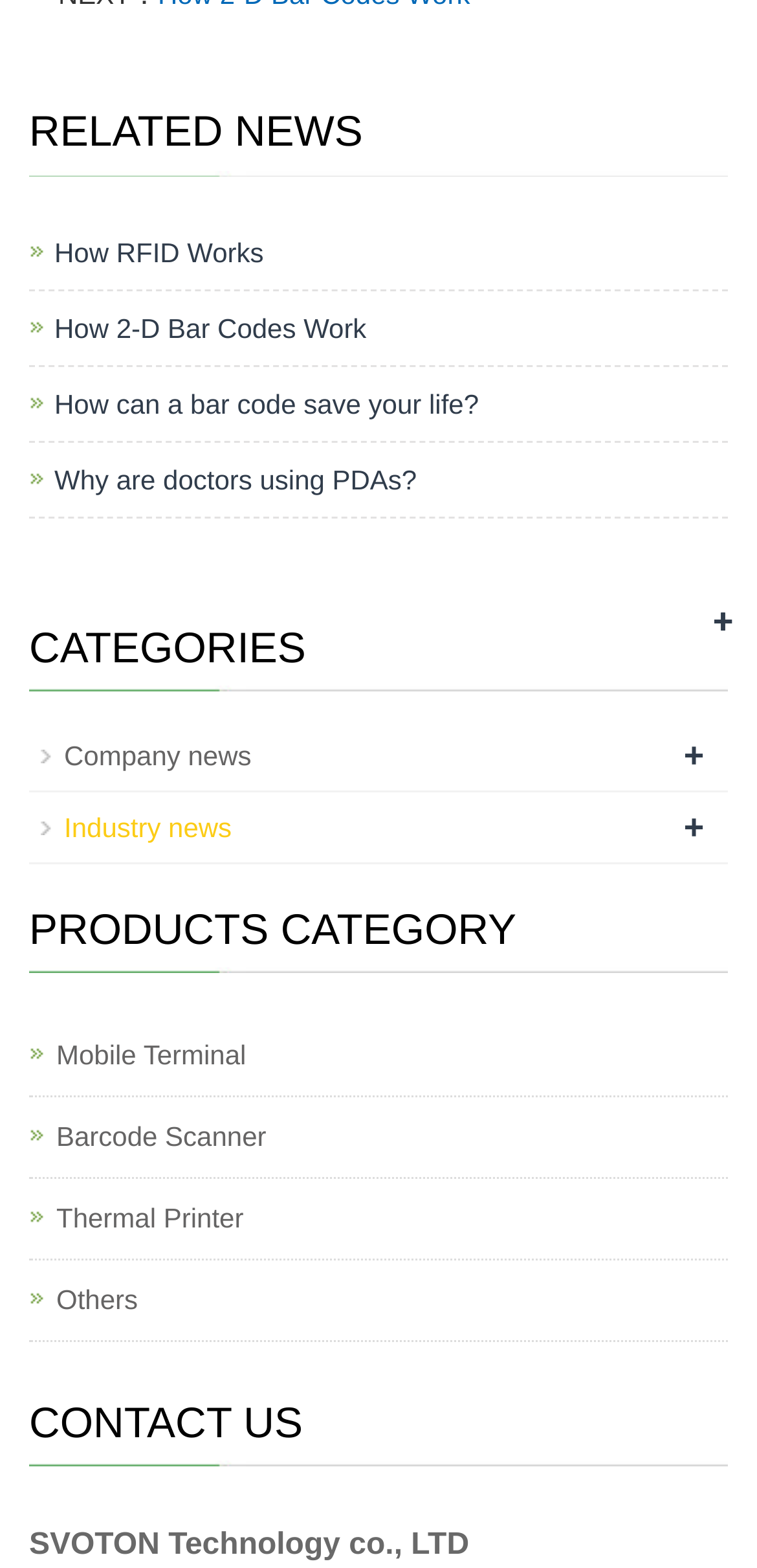Can you identify the bounding box coordinates of the clickable region needed to carry out this instruction: 'Read about how 2-D Bar Codes Work'? The coordinates should be four float numbers within the range of 0 to 1, stated as [left, top, right, bottom].

[0.072, 0.195, 0.484, 0.222]